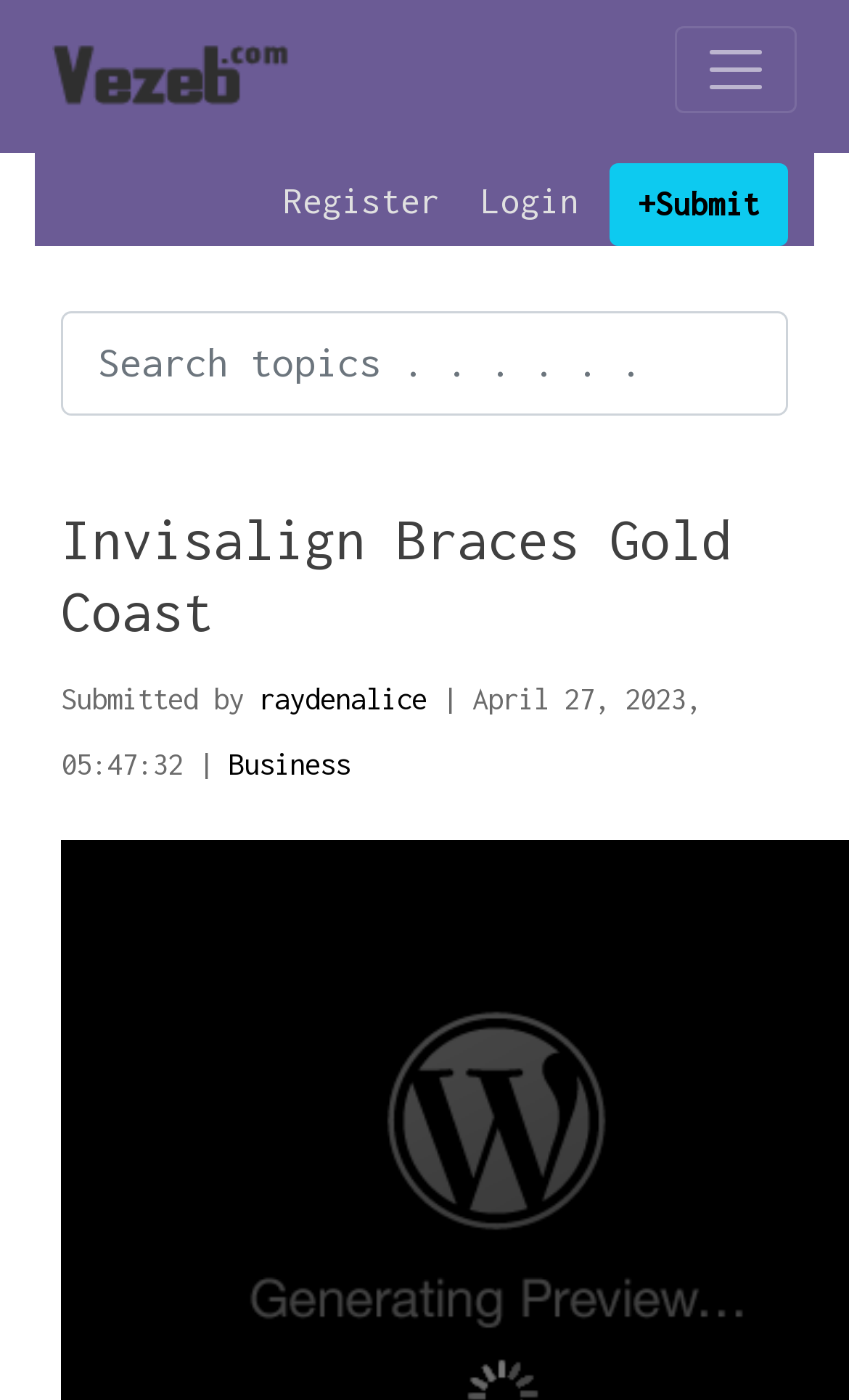Illustrate the webpage thoroughly, mentioning all important details.

The webpage is about Invisalign Braces on the Gold Coast, with a prominent heading "Invisalign Braces Gold Coast" located near the top center of the page. 

At the top left, there is a link and an image, which are likely a logo or a brand identifier. 

On the top right, there are several links, including "Register", "Login", and "+Submit", which are likely related to user authentication and submission. The "+Submit" link is accompanied by a button with the same text. 

Below the links, there is a search bar that spans across the top of the page, allowing users to search for topics. 

In the main content area, there is a section with a heading, followed by a static text "Submitted by" and a link "raydenalice", which appears to be a user submission or a post. The submission is dated "April 27, 2023, 05:47:32" and is categorized under "Business". 

There is also a navigation button "Toggle navigation" at the top right, which controls a navigation menu.